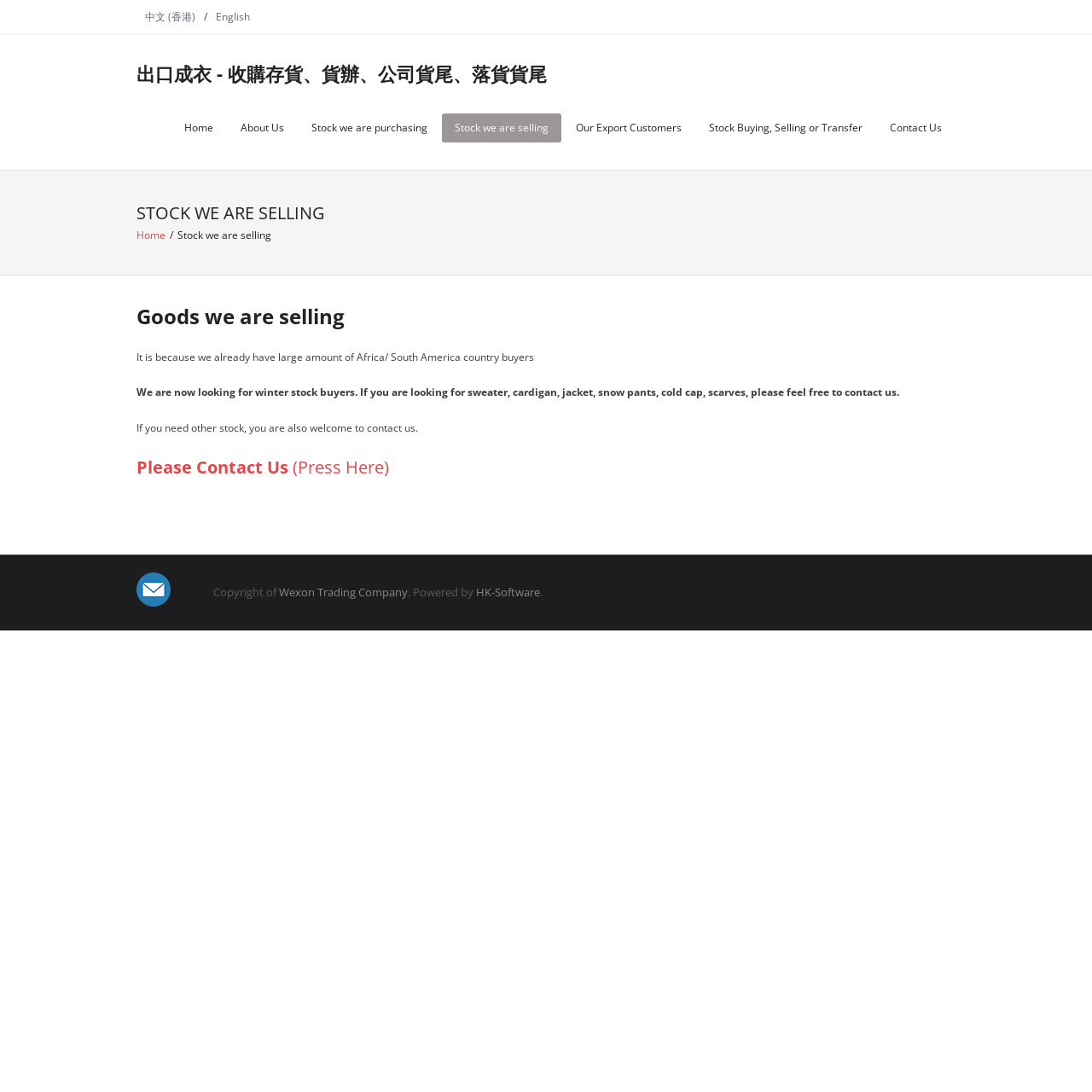Please identify the bounding box coordinates of the element that needs to be clicked to execute the following command: "Switch to English". Provide the bounding box using four float numbers between 0 and 1, formatted as [left, top, right, bottom].

[0.19, 0.0, 0.237, 0.031]